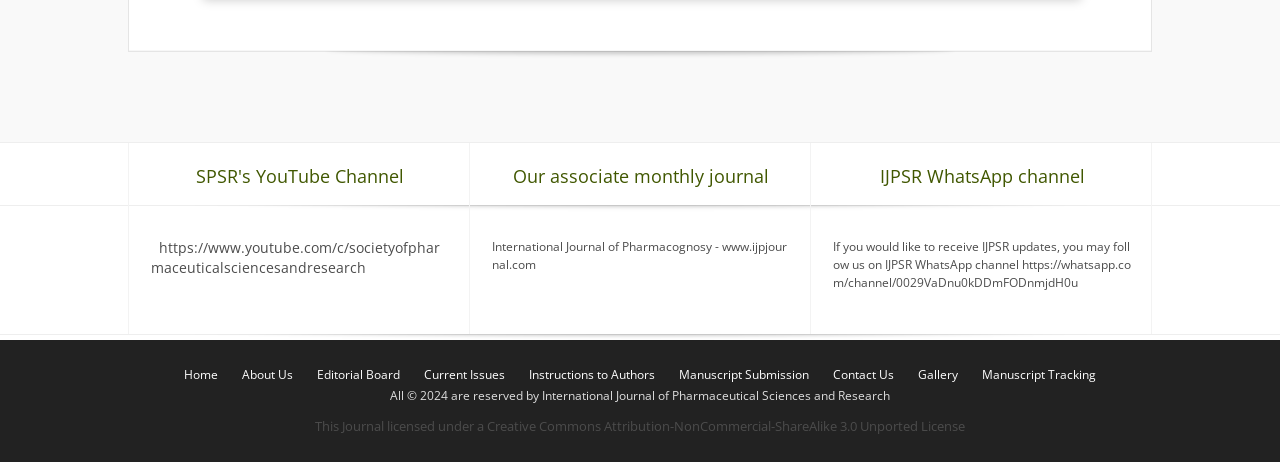How many links are available in the navigation menu?
With the help of the image, please provide a detailed response to the question.

The answer can be found by counting the number of link elements that are children of the root element, which are 'Home', 'About Us', 'Editorial Board', 'Current Issues', 'Instructions to Authors', 'Manuscript Submission', 'Contact Us', 'Gallery', and 'Manuscript Tracking'.